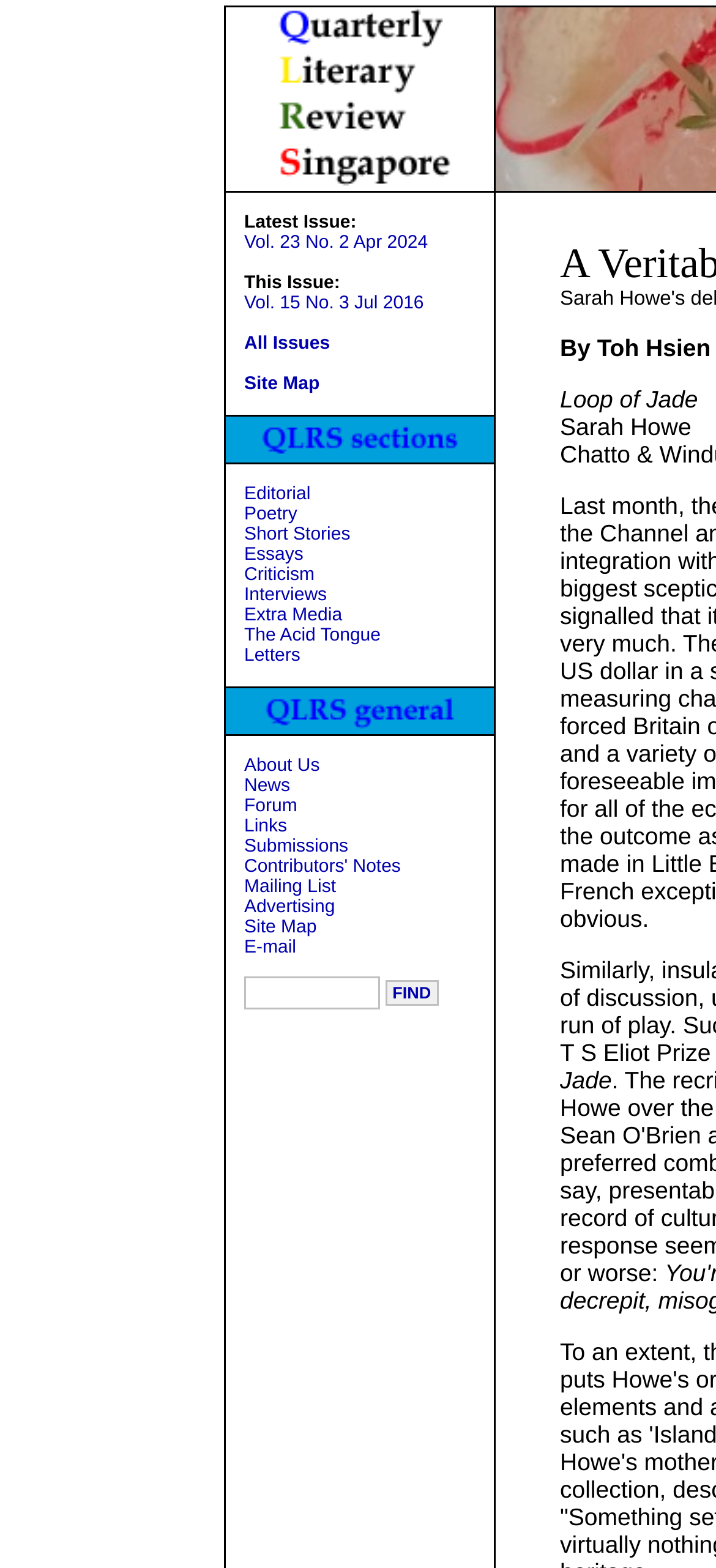Please provide the bounding box coordinates for the element that needs to be clicked to perform the instruction: "Check the site map". The coordinates must consist of four float numbers between 0 and 1, formatted as [left, top, right, bottom].

[0.341, 0.239, 0.446, 0.252]